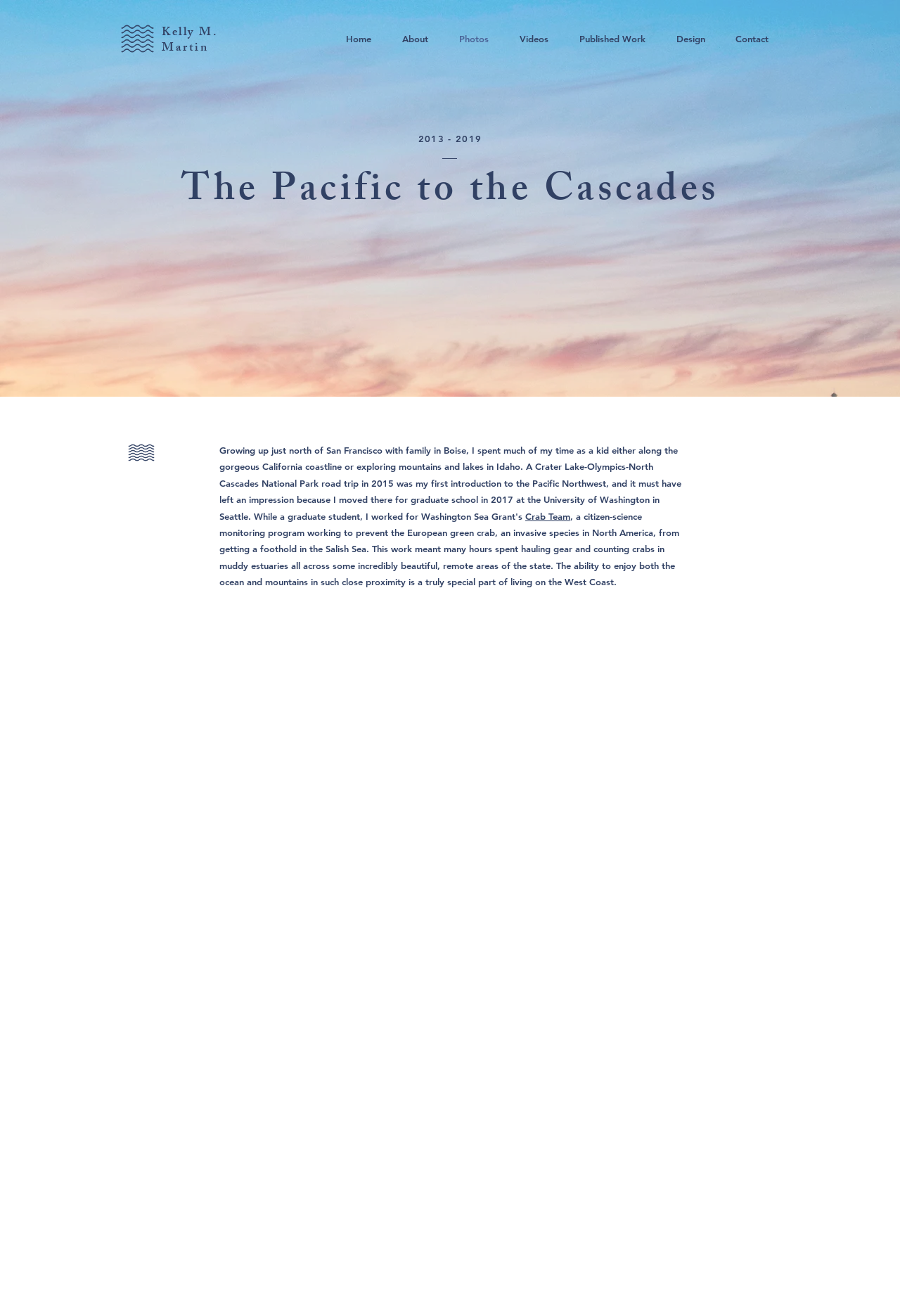Consider the image and give a detailed and elaborate answer to the question: 
What is the location of the program?

I found the answer by reading the static text that describes the program, which mentions the Salish Sea as the location where the program is working to prevent the European green crab from getting a foothold.